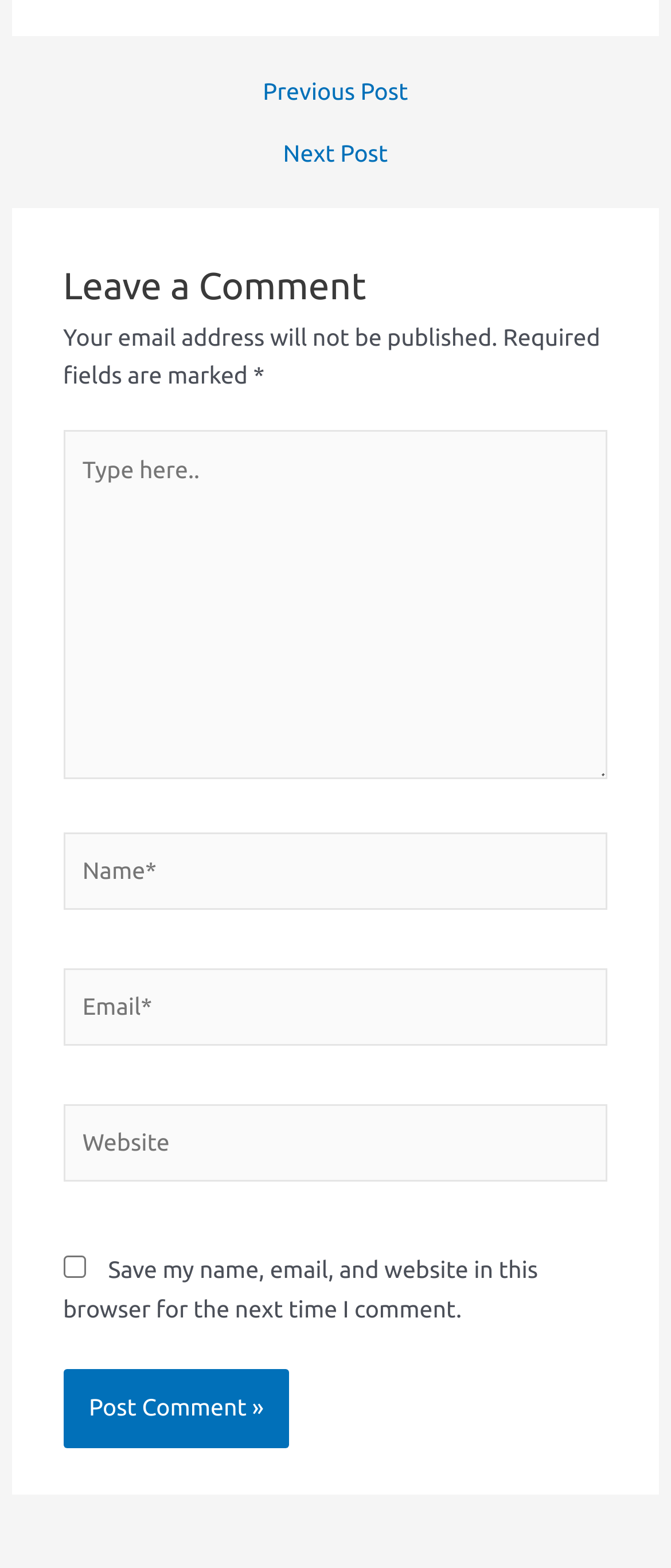How many text fields are available for users to fill in?
Using the information presented in the image, please offer a detailed response to the question.

There are four text fields available for users to fill in: 'Type here..' for the comment, 'Name*', 'Email*', and 'Website'.